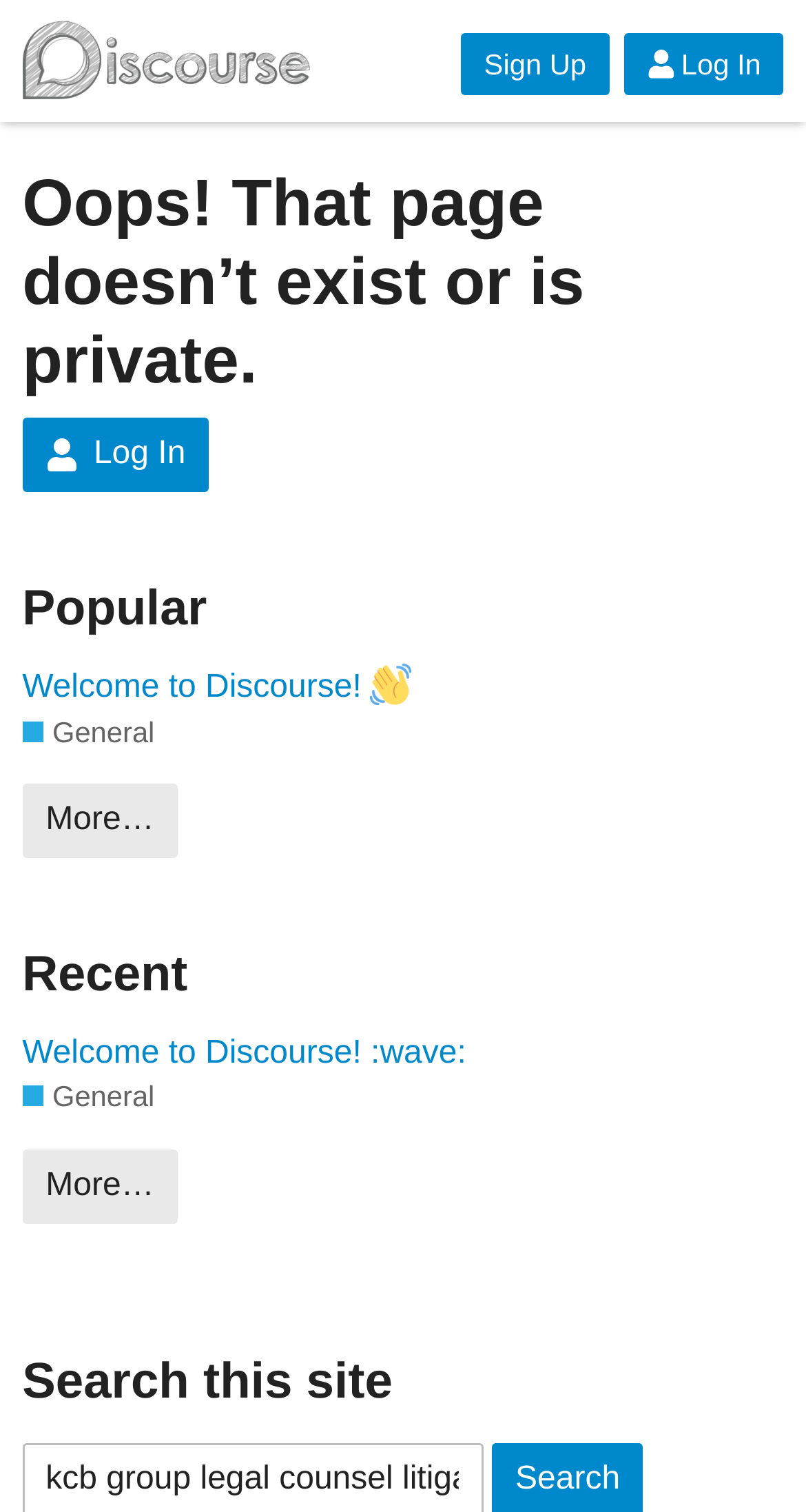What is the text of the link below 'Recent' heading?
Identify the answer in the screenshot and reply with a single word or phrase.

Welcome to Discourse!